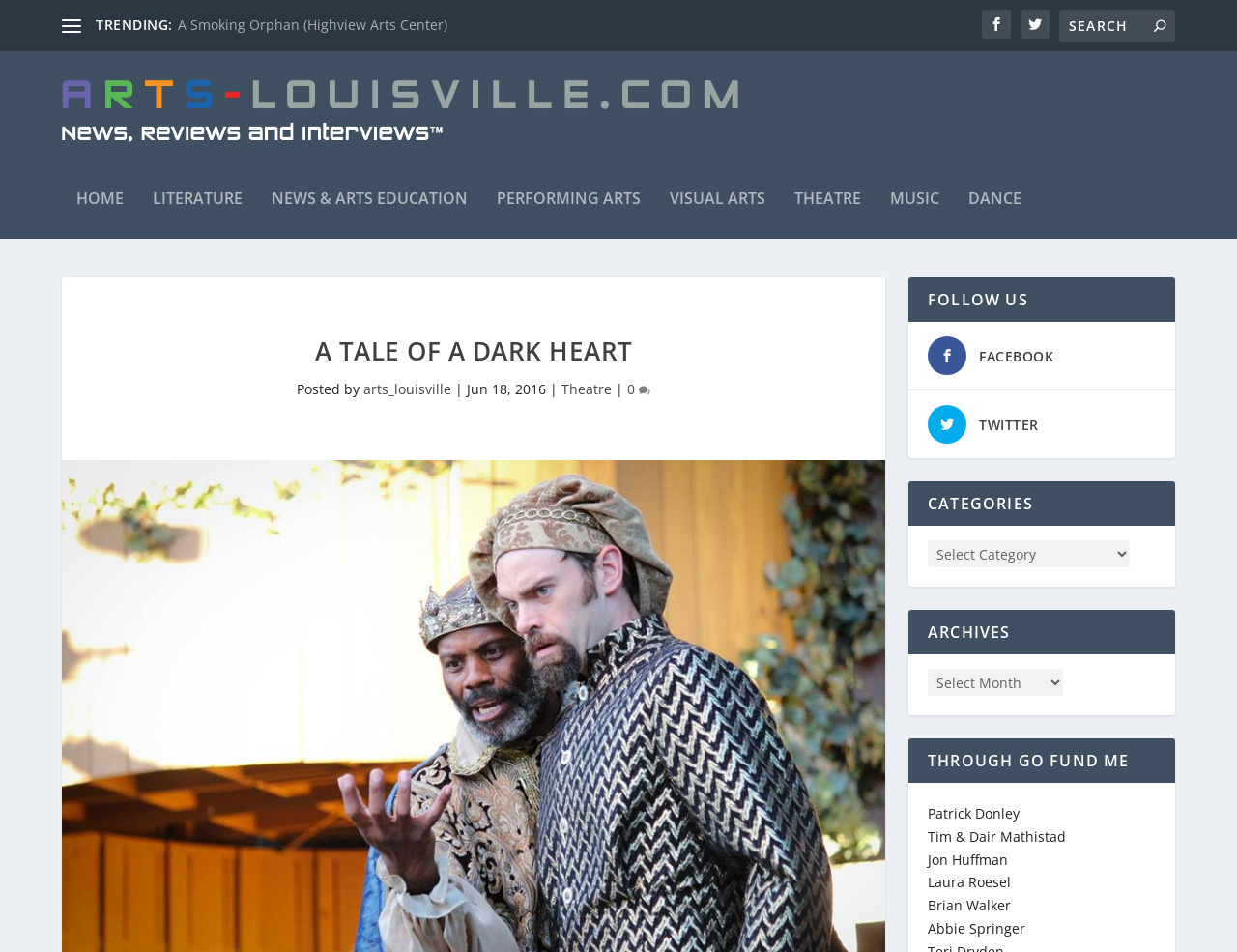Show the bounding box coordinates of the element that should be clicked to complete the task: "Follow on FACEBOOK".

[0.791, 0.364, 0.852, 0.384]